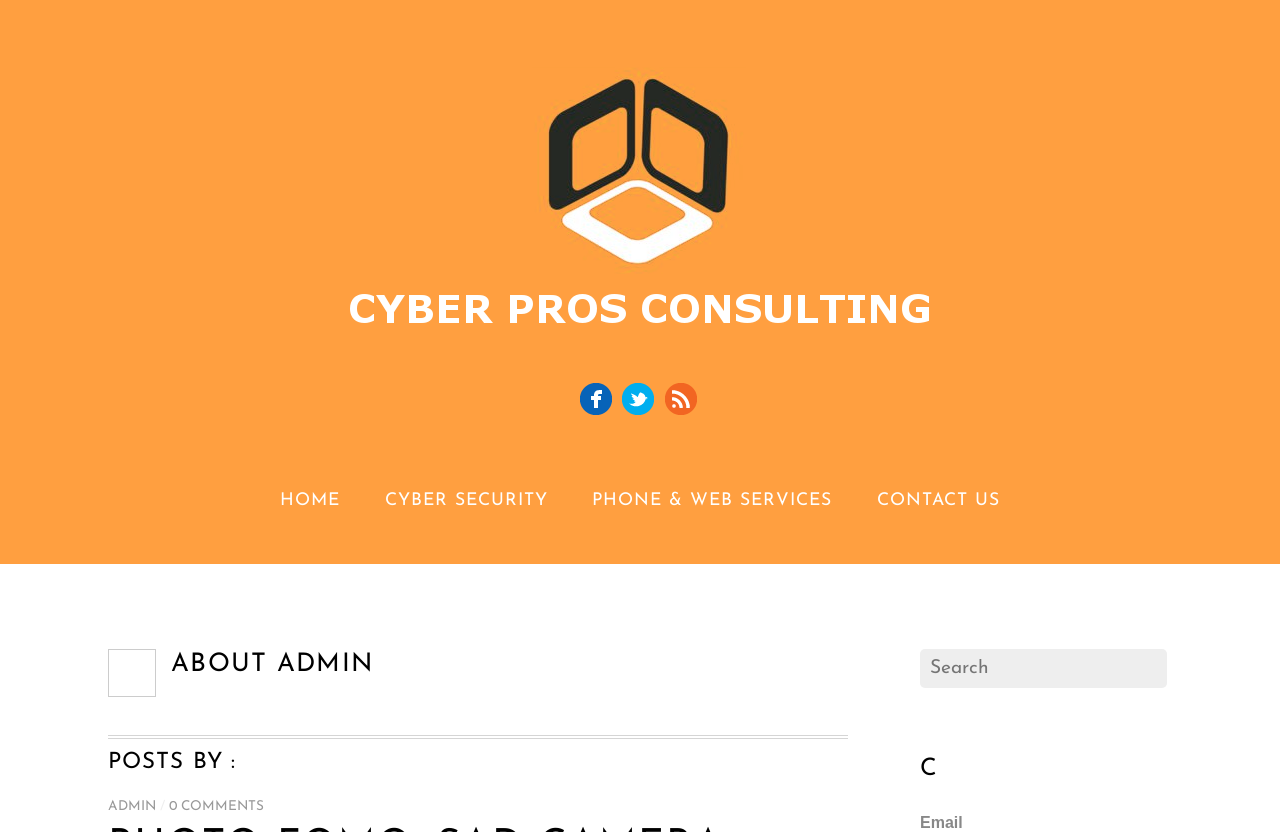Find the bounding box coordinates of the element I should click to carry out the following instruction: "go to Facebook page".

[0.453, 0.468, 0.478, 0.488]